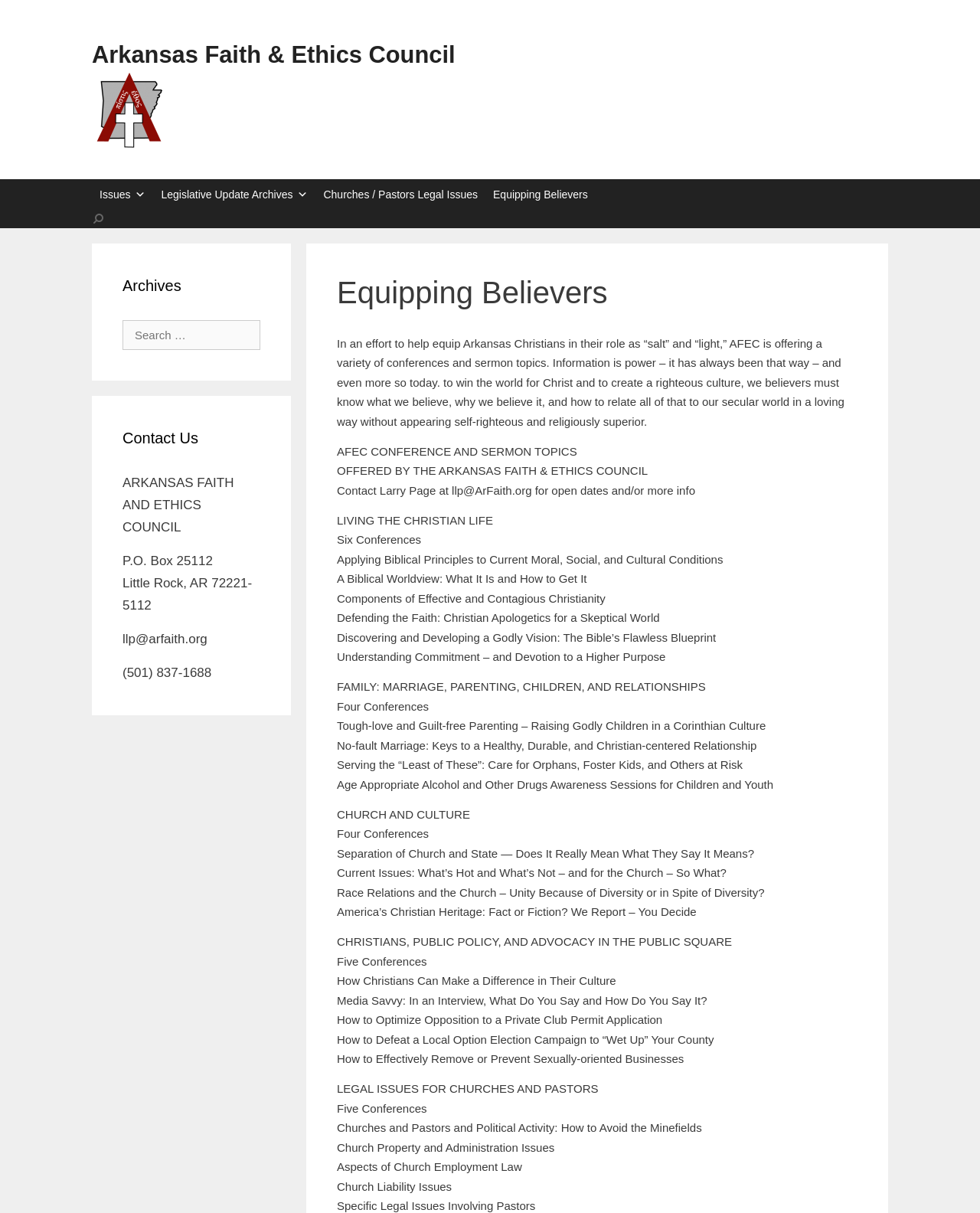What is the name of the organization offering conferences and sermon topics?
Answer the question with a detailed and thorough explanation.

The answer can be found in the StaticText element with the text 'OFFERED BY THE ARKANSAS FAITH & ETHICS COUNCIL' which is a sub-element of the link 'Equipping Believers'.